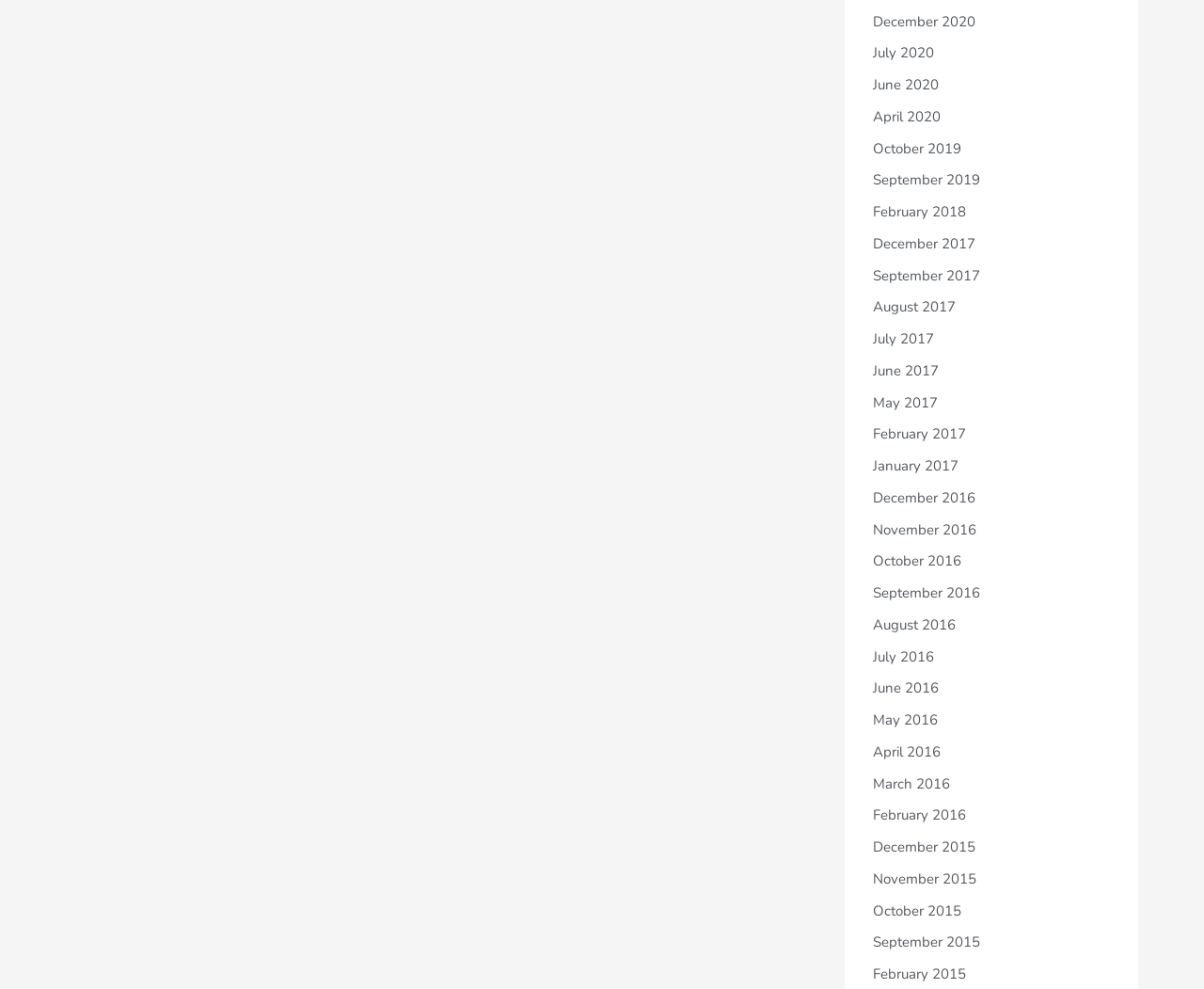Identify the bounding box coordinates of the clickable region to carry out the given instruction: "go to Events page".

None